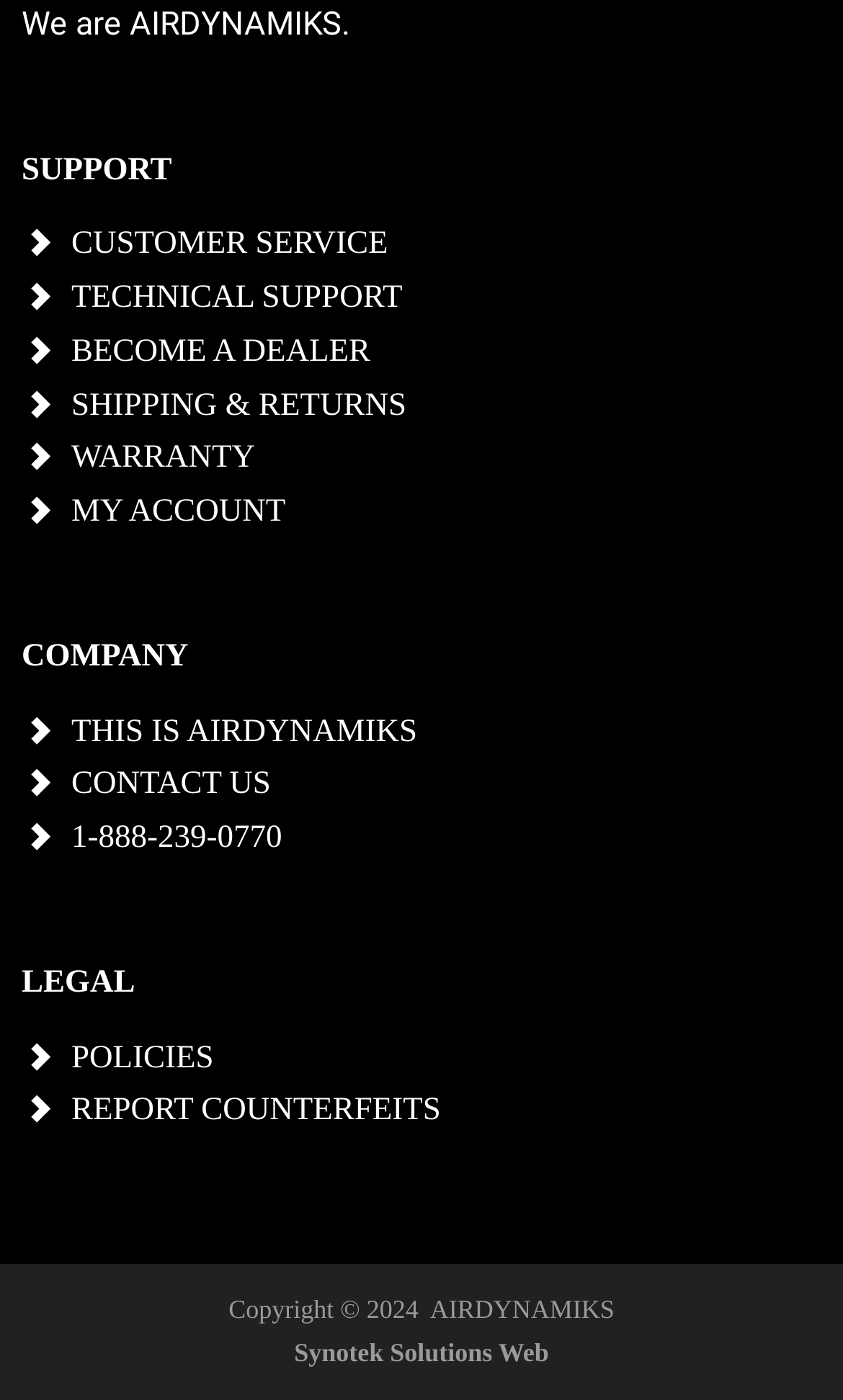Please provide the bounding box coordinate of the region that matches the element description: 1-888-239-0770. Coordinates should be in the format (top-left x, top-left y, bottom-right x, bottom-right y) and all values should be between 0 and 1.

[0.085, 0.587, 0.335, 0.611]